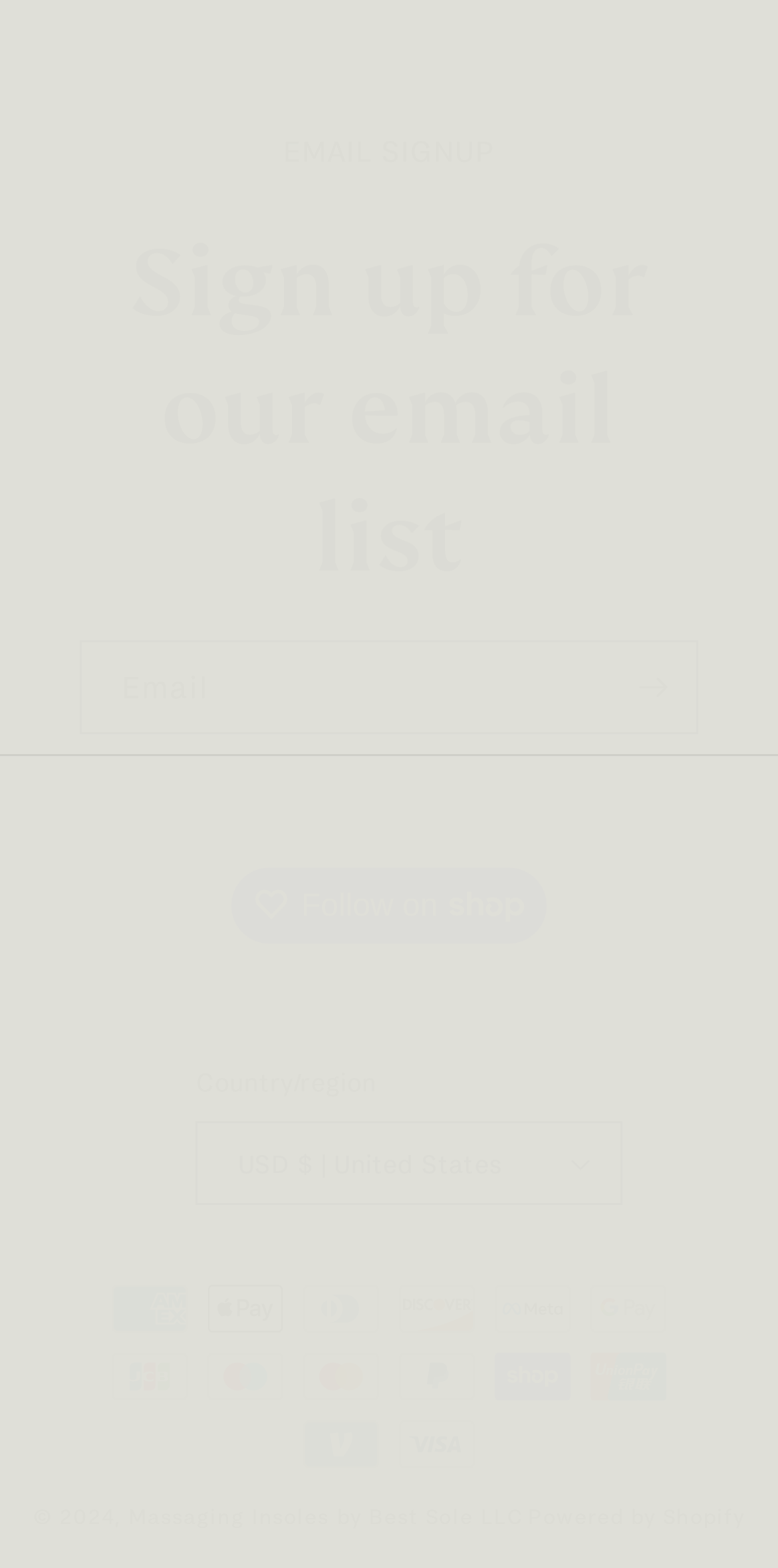Refer to the image and provide an in-depth answer to the question:
What is the purpose of the email signup section?

The email signup section is located at the top of the webpage, with a heading 'Sign up for our email list' and a textbox to input email address, indicating that its purpose is to allow users to sign up for the email list.